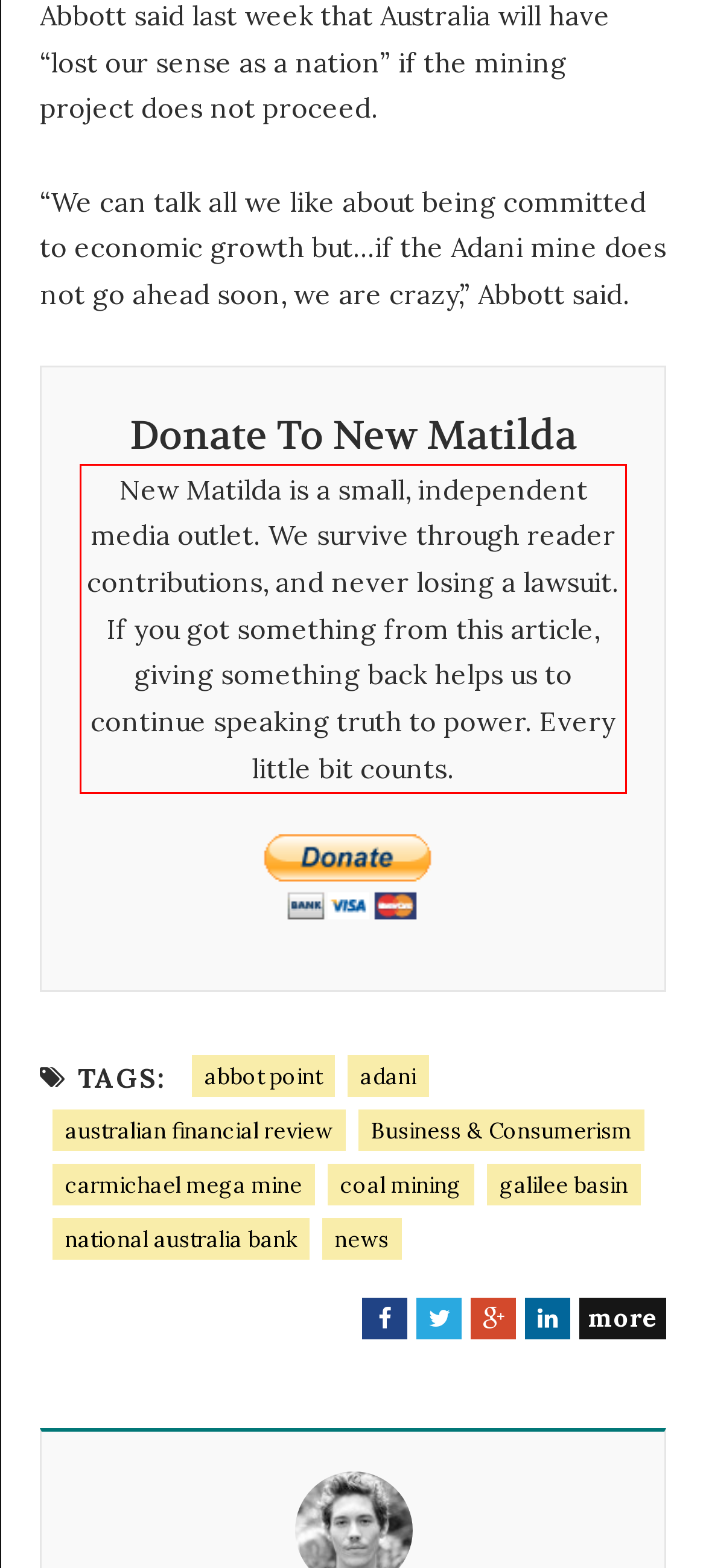Analyze the screenshot of the webpage and extract the text from the UI element that is inside the red bounding box.

New Matilda is a small, independent media outlet. We survive through reader contributions, and never losing a lawsuit. If you got something from this article, giving something back helps us to continue speaking truth to power. Every little bit counts.